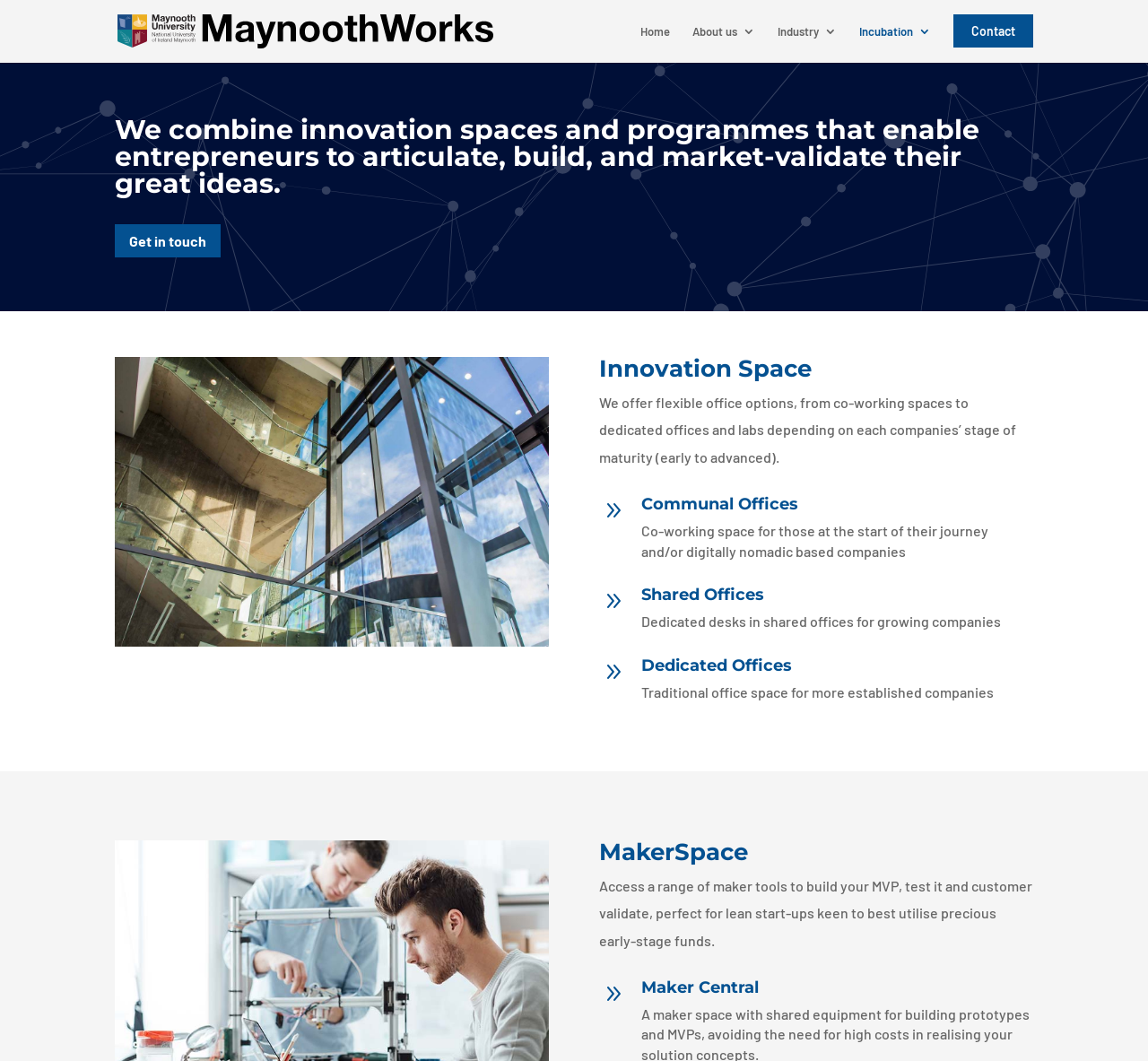Locate the bounding box coordinates of the UI element described by: "Industry". The bounding box coordinates should consist of four float numbers between 0 and 1, i.e., [left, top, right, bottom].

[0.677, 0.024, 0.729, 0.059]